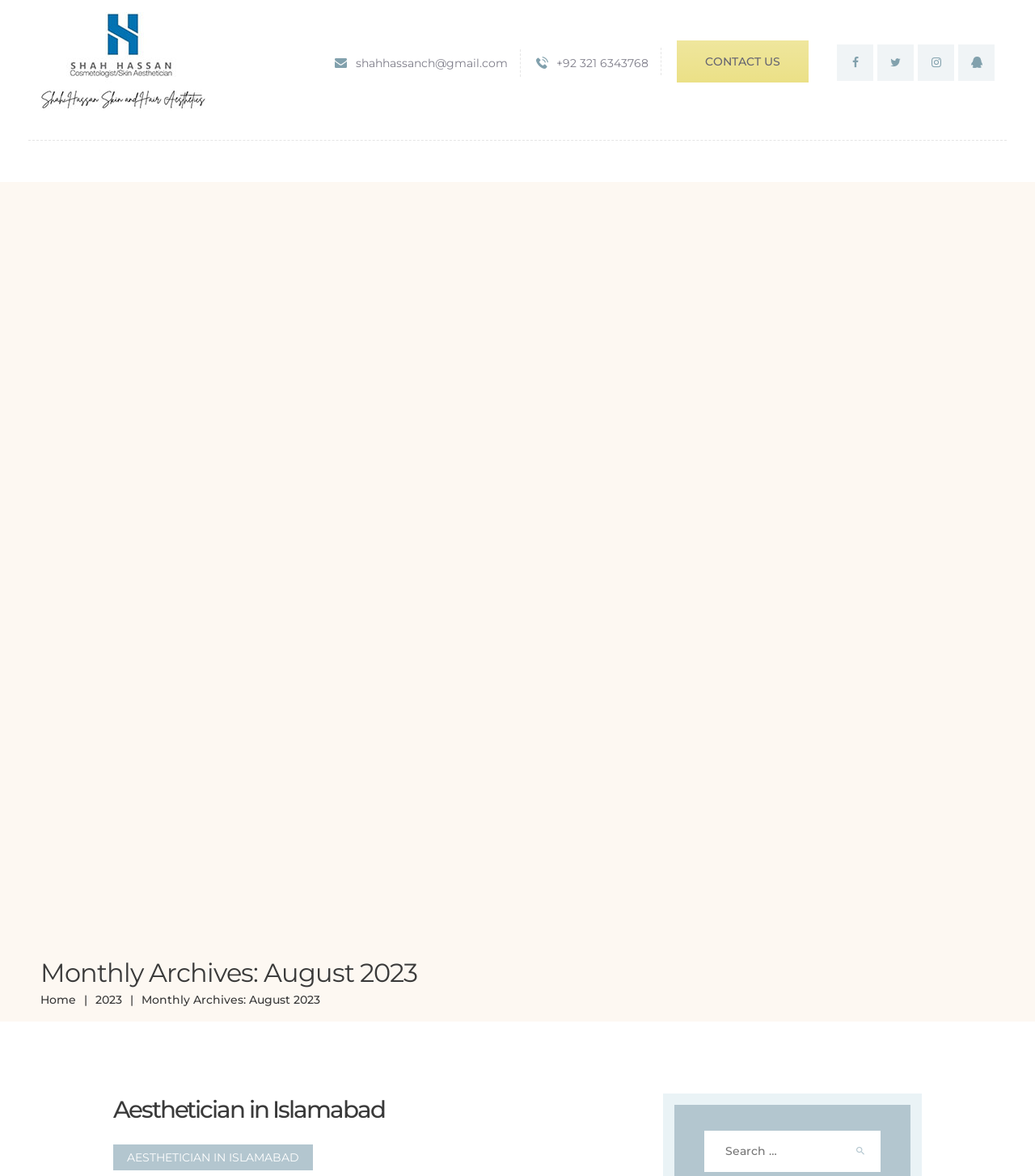Locate the heading on the webpage and return its text.

Monthly Archives: August 2023